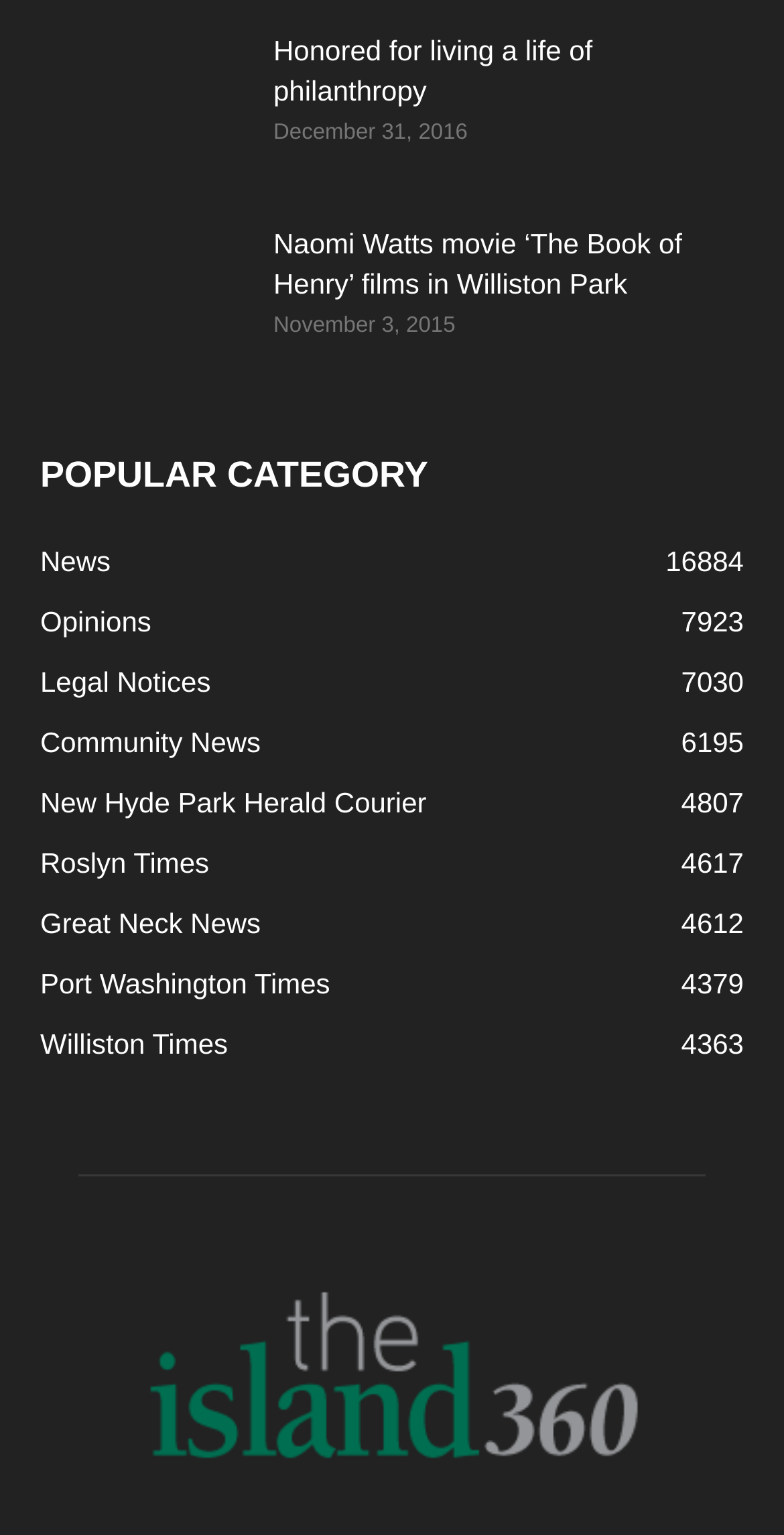Using a single word or phrase, answer the following question: 
What is the title of the first news article?

Honored for living a life of philanthropy